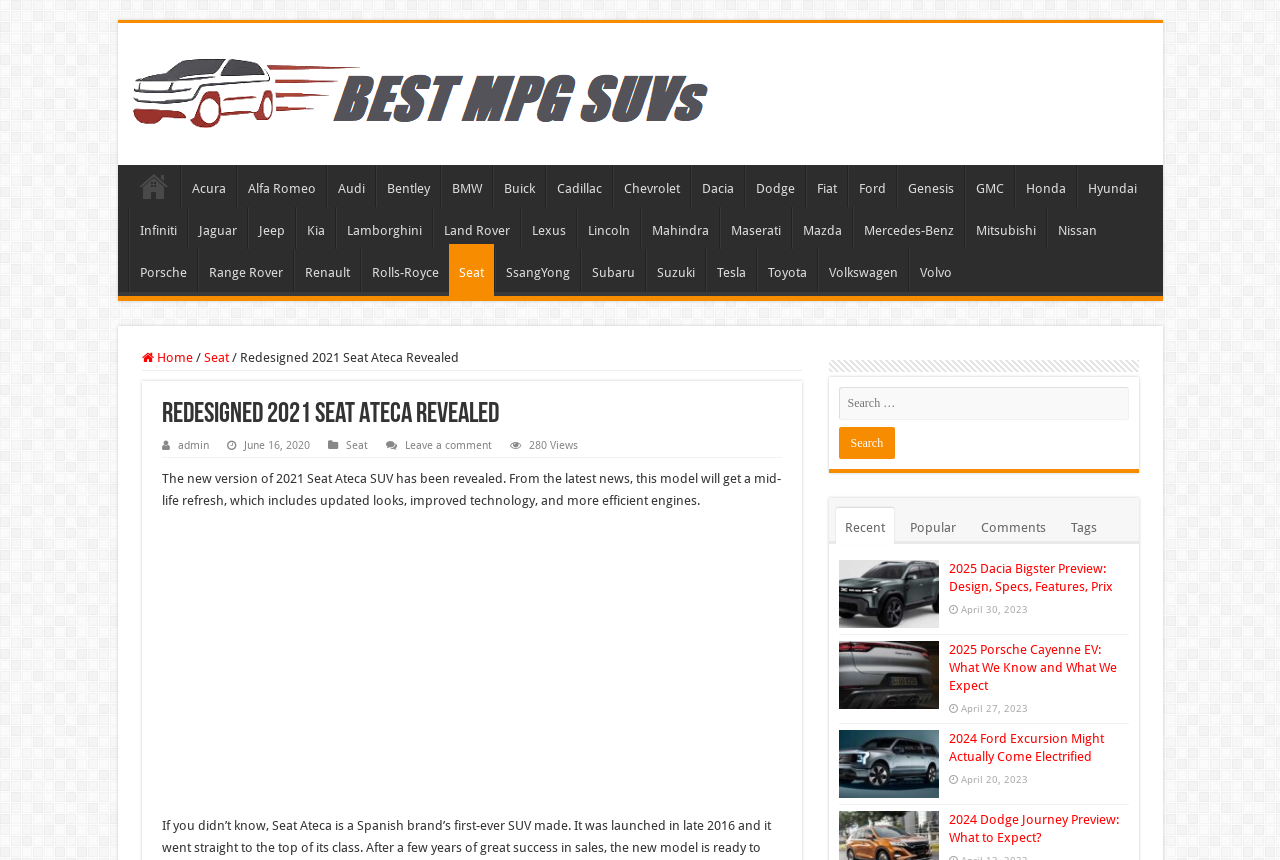Illustrate the webpage thoroughly, mentioning all important details.

The webpage is about a car news website, specifically featuring the redesigned 2021 Seat Ateca. At the top, there is a heading "Best Gas Mileage SUVs" with a link and an image. Below it, there is a navigation menu with links to various car brands, such as Acura, Audi, BMW, and more.

On the left side, there is a vertical menu with links to "Home", "Seat", and other car-related categories. Next to it, there is a heading "Redesigned 2021 Seat Ateca Revealed" with a link and a static text "June 16, 2020". Below it, there are links to "Seat", "Leave a comment", and "280 Views".

The main content of the webpage is an article about the redesigned 2021 Seat Ateca, which includes a static text describing the updates to the model, such as updated looks, improved technology, and more efficient engines. Below the article, there is an iframe with an advertisement.

On the right side, there is a search box with a button "Search". Below it, there are links to "Recent", "Popular", "Comments", and "Tags". Further down, there are three featured articles with images, headings, and links to "2025 Dacia Bigster Preview", "2025 Porsche Cayenne EV", and "2024 Ford Excursion Might Actually Come Electrified". Each article has a static text with the date it was published.